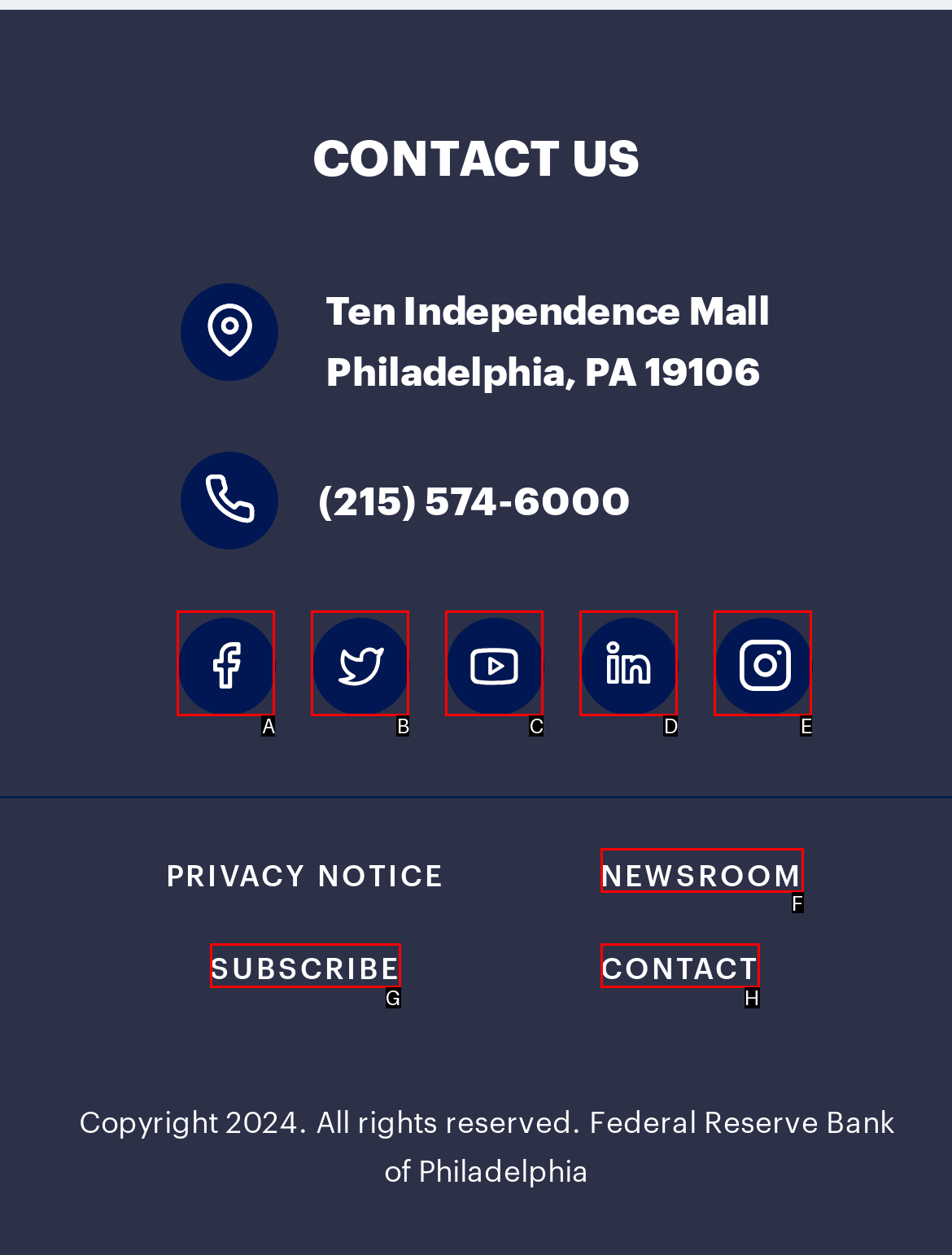Choose the HTML element that best fits the given description: Facebook. Answer by stating the letter of the option.

A